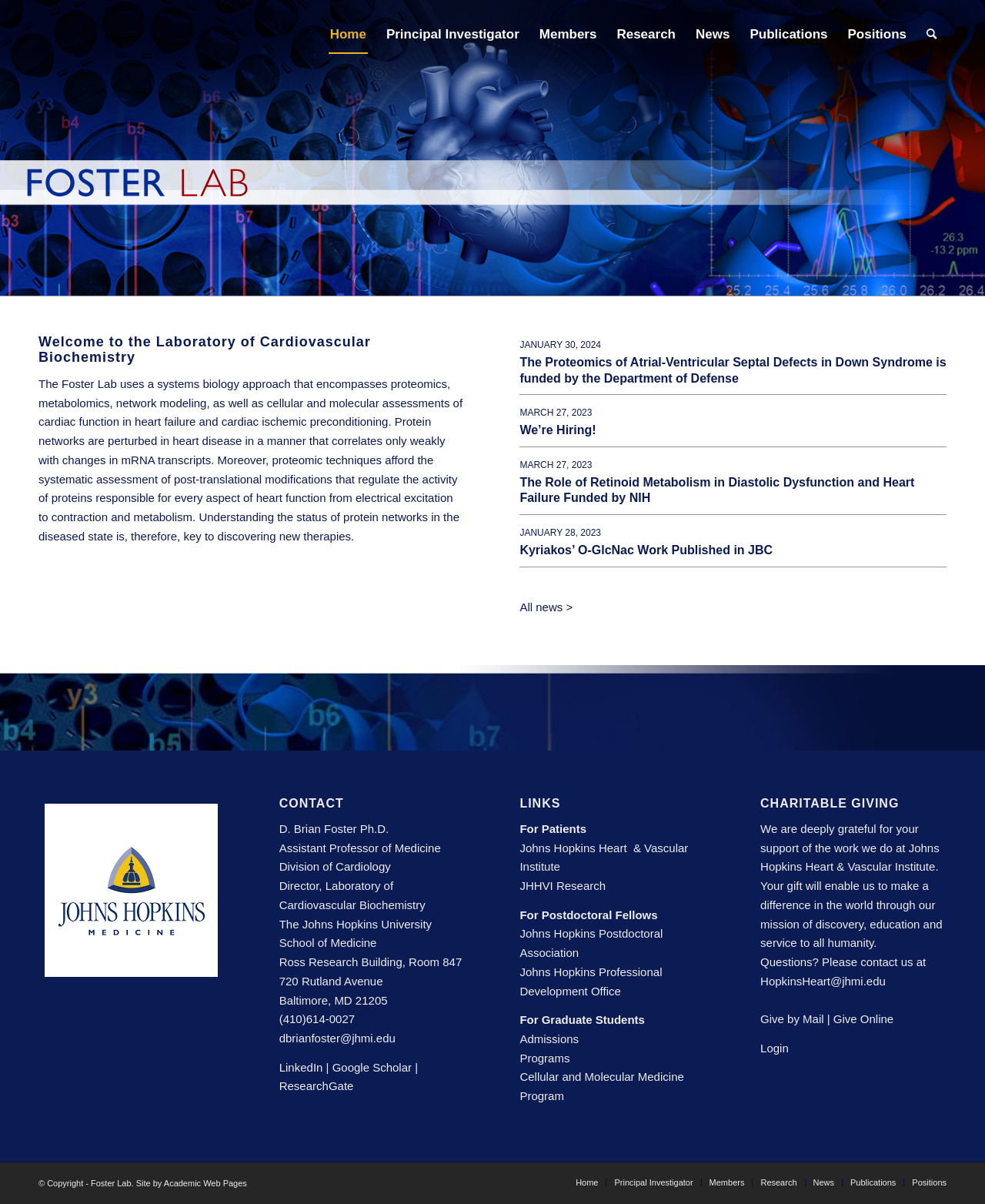Provide a one-word or brief phrase answer to the question:
What is the name of the institute where the Foster Lab is located?

Johns Hopkins Heart & Vascular Institute